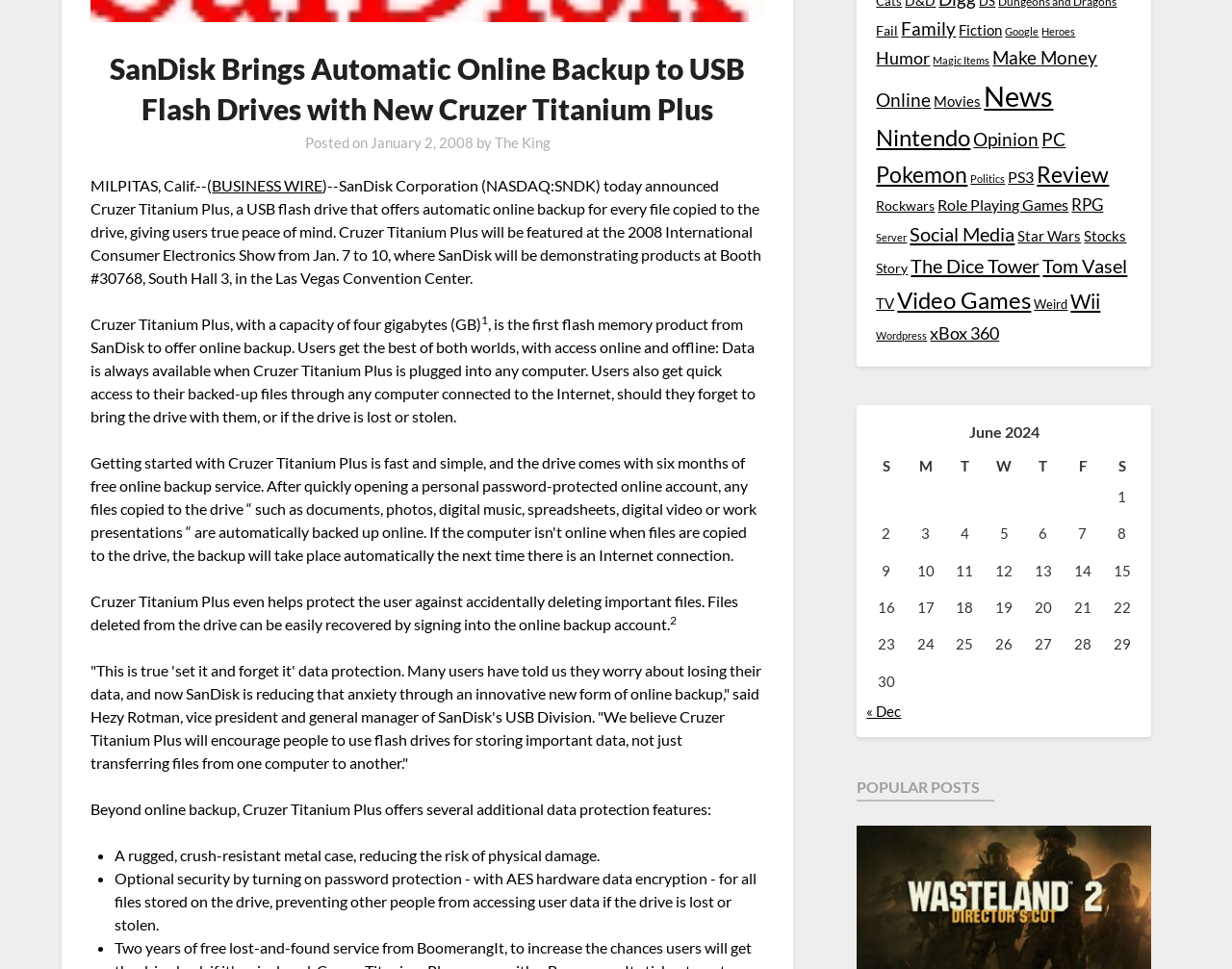For the given element description BUSINESS WIRE, determine the bounding box coordinates of the UI element. The coordinates should follow the format (top-left x, top-left y, bottom-right x, bottom-right y) and be within the range of 0 to 1.

[0.172, 0.182, 0.262, 0.201]